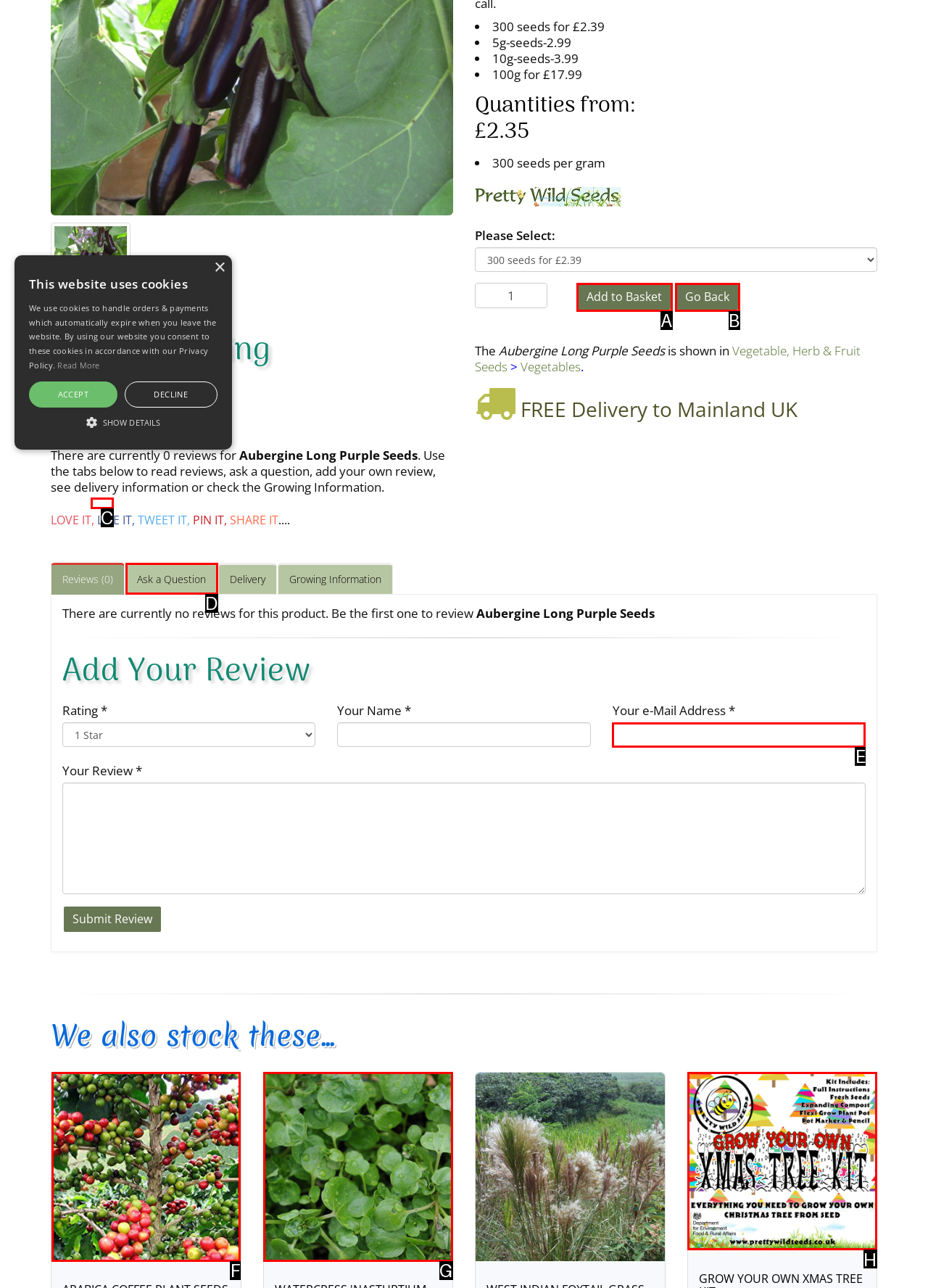From the choices given, find the HTML element that matches this description: View Details. Answer with the letter of the selected option directly.

F